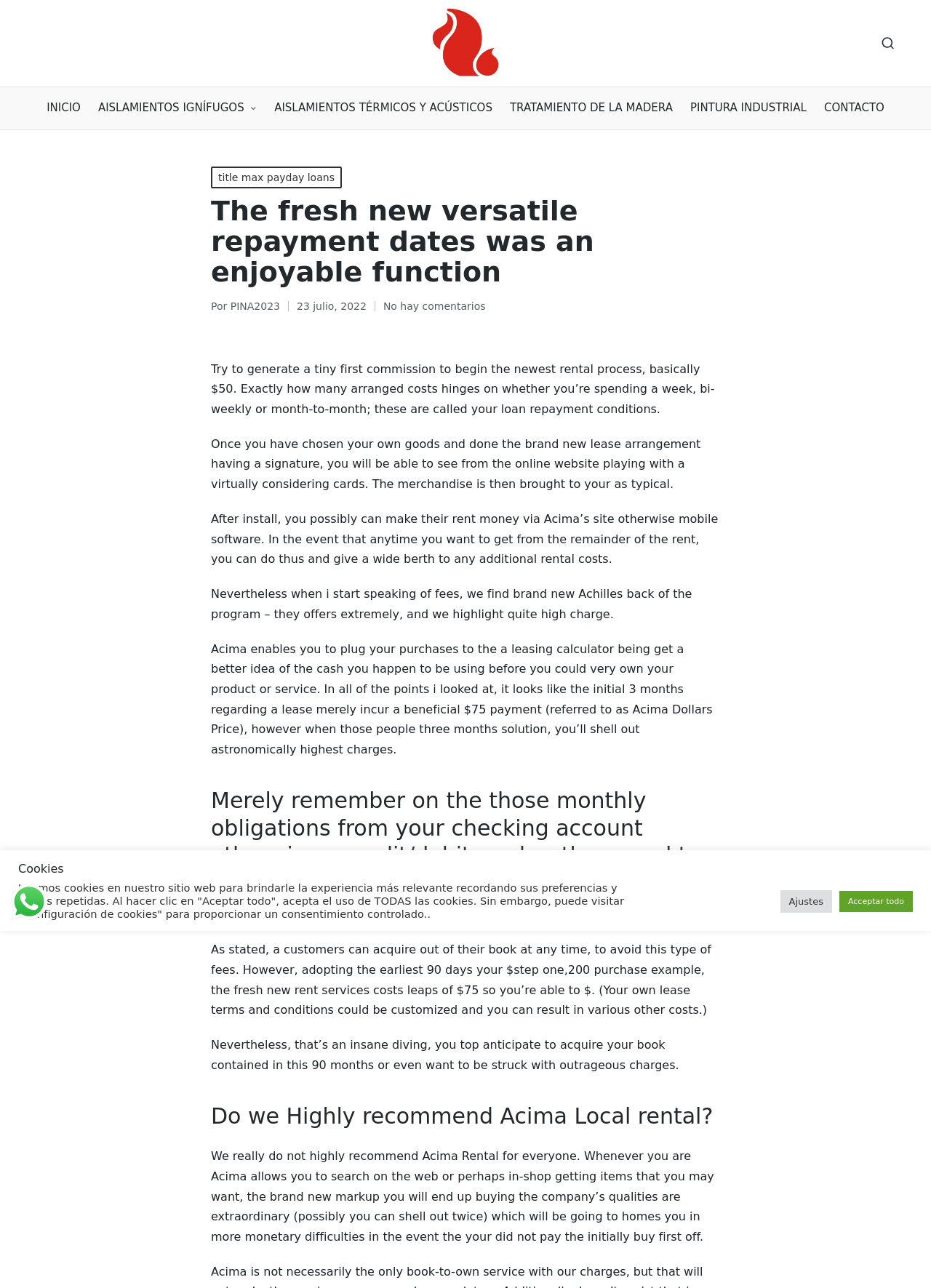Show me the bounding box coordinates of the clickable region to achieve the task as per the instruction: "Navigate to the 'INICIO' page".

[0.05, 0.068, 0.087, 0.1]